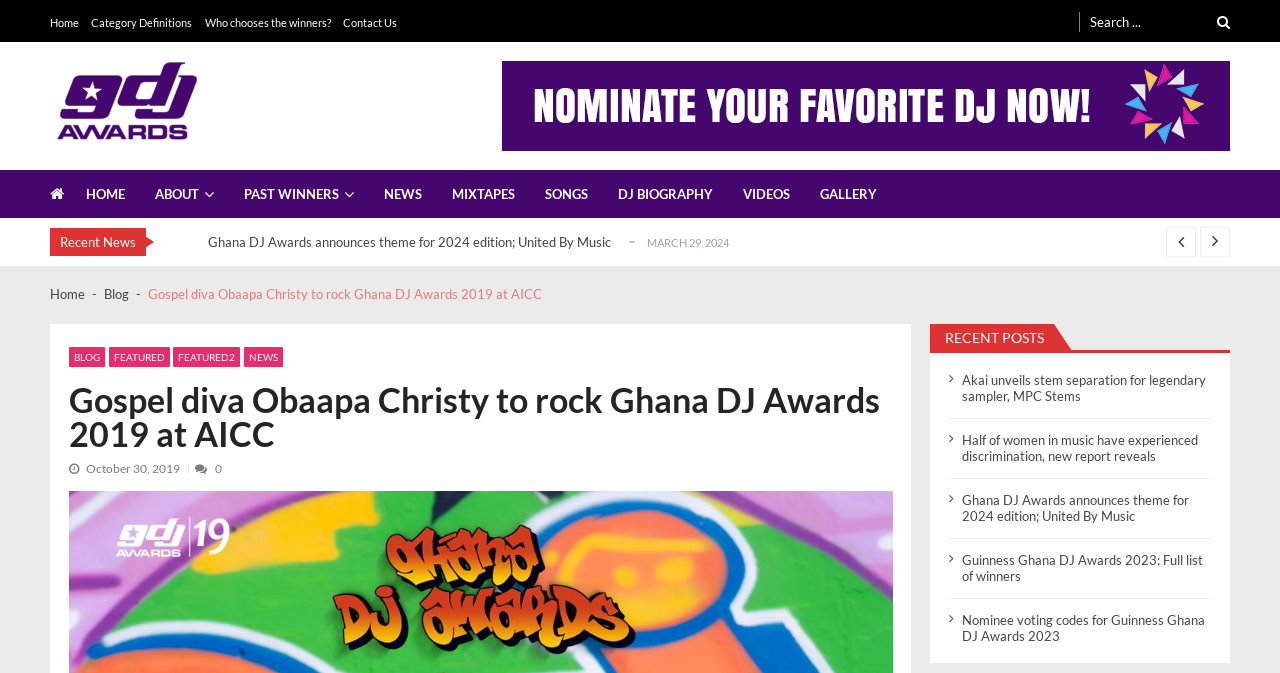Predict the bounding box coordinates of the area that should be clicked to accomplish the following instruction: "Go to Home page". The bounding box coordinates should consist of four float numbers between 0 and 1, i.e., [left, top, right, bottom].

[0.039, 0.024, 0.069, 0.043]